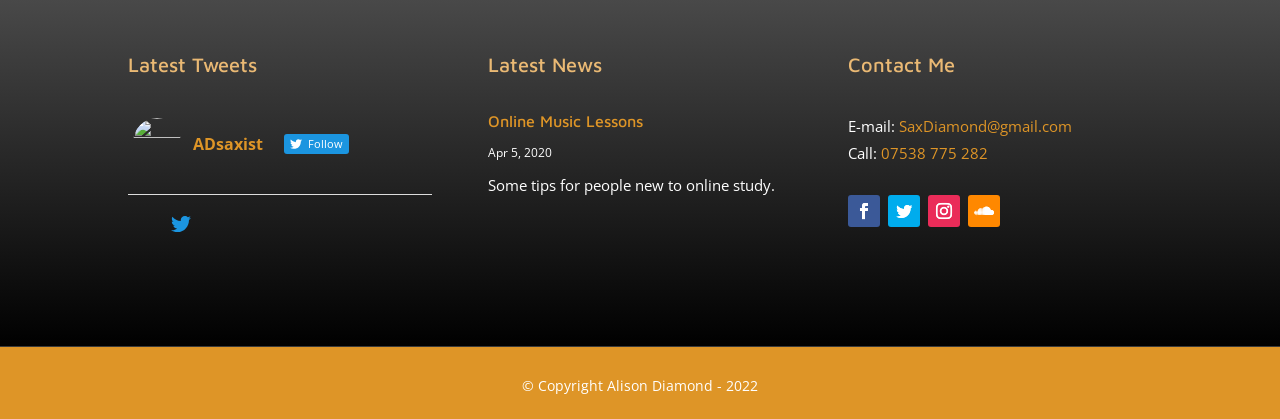Predict the bounding box coordinates of the UI element that matches this description: "Follow". The coordinates should be in the format [left, top, right, bottom] with each value between 0 and 1.

[0.663, 0.466, 0.688, 0.542]